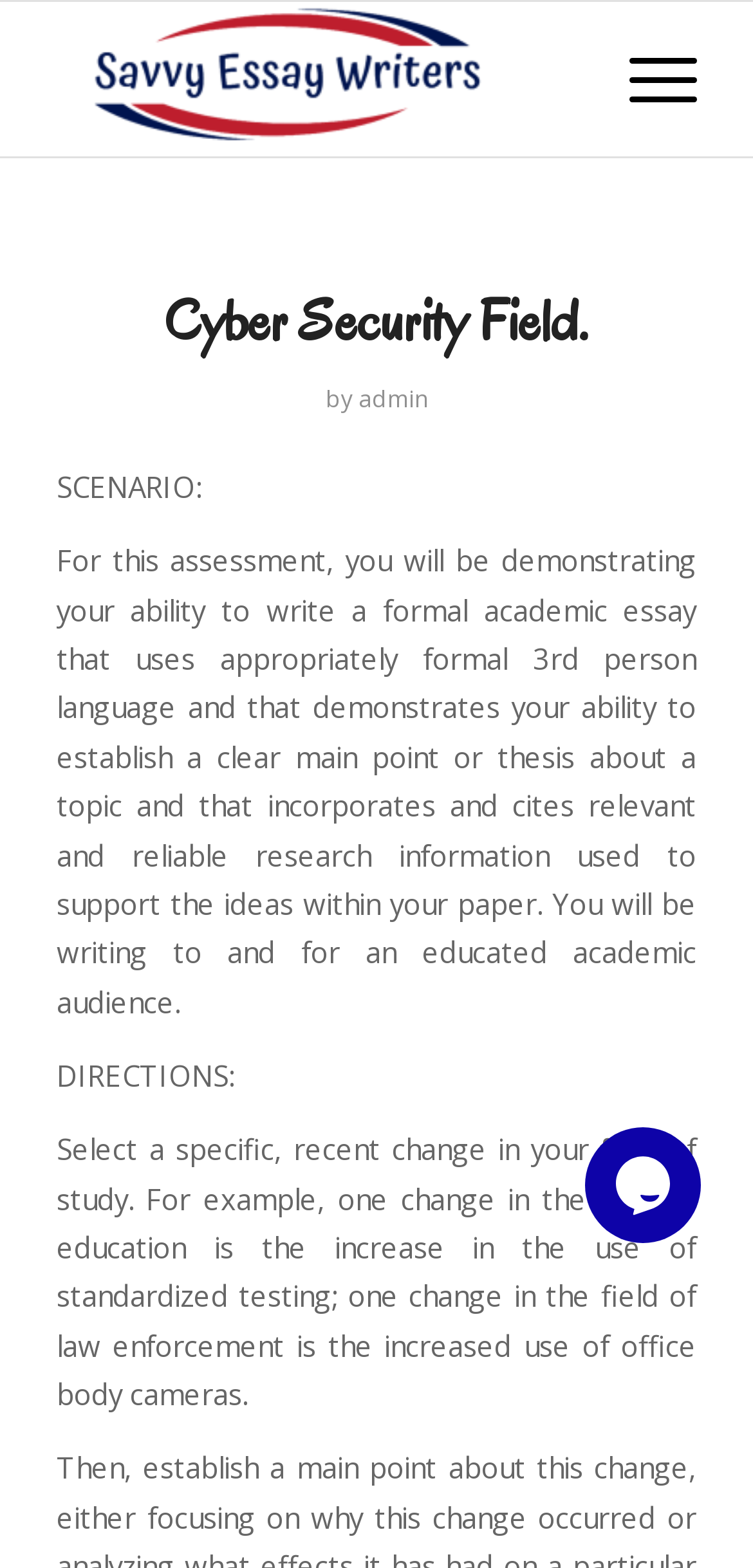Given the description "Contact Us", provide the bounding box coordinates of the corresponding UI element.

None